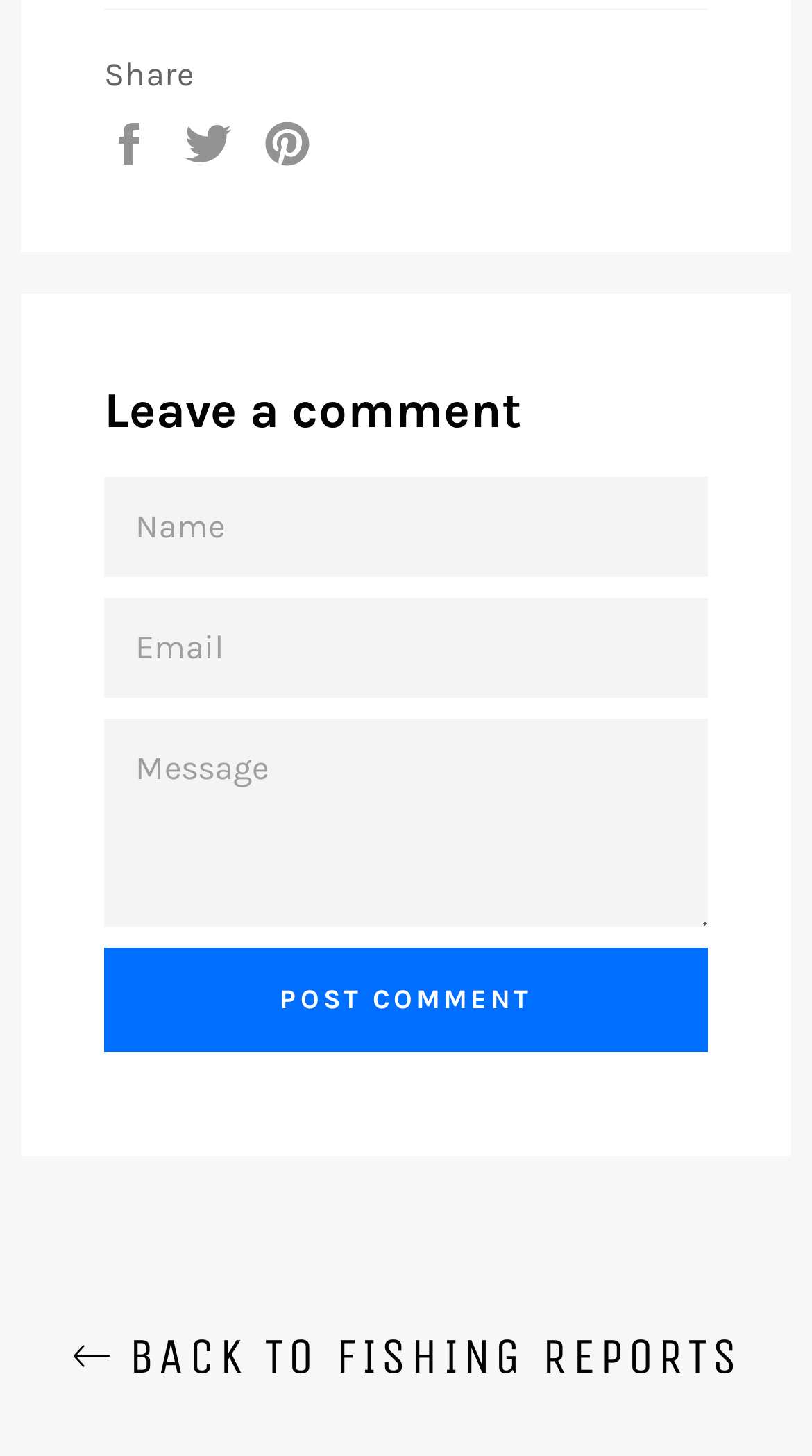Pinpoint the bounding box coordinates of the element to be clicked to execute the instruction: "Go back to fishing reports".

[0.077, 0.908, 0.923, 0.955]